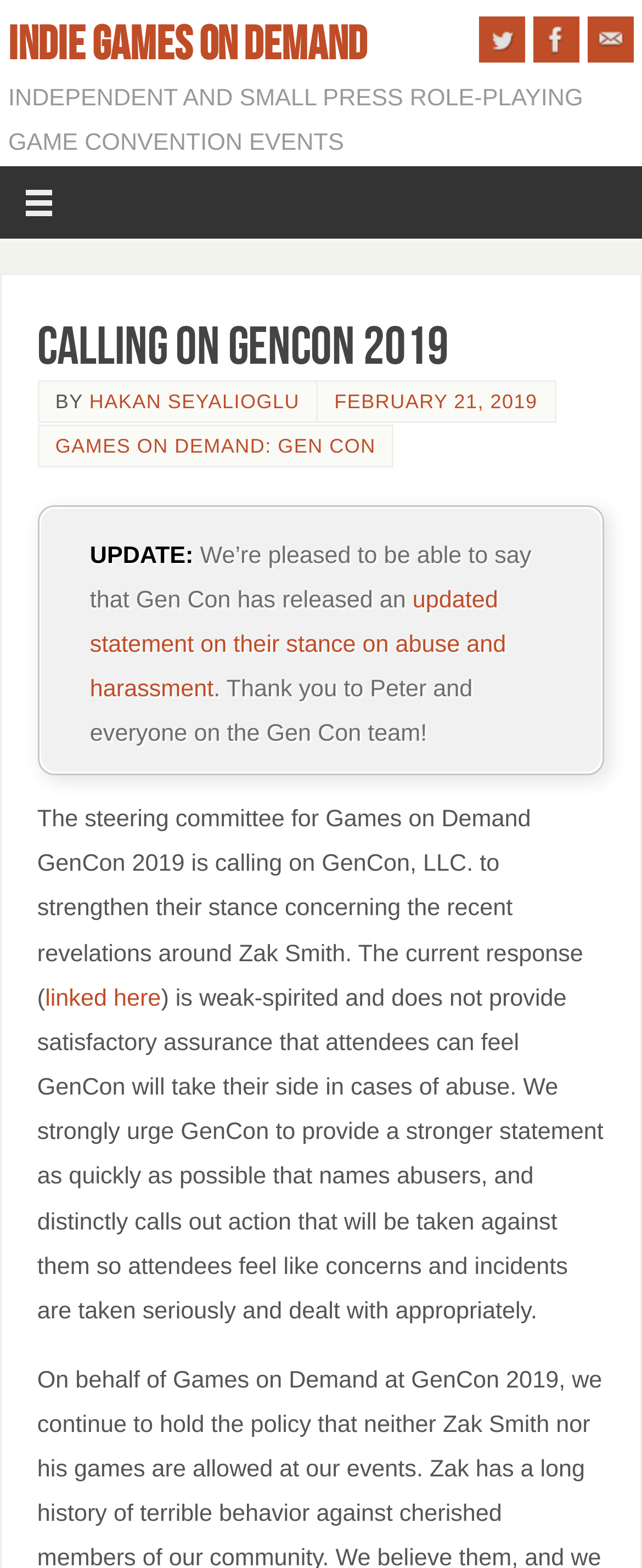Identify the bounding box for the UI element that is described as follows: "Cart".

None